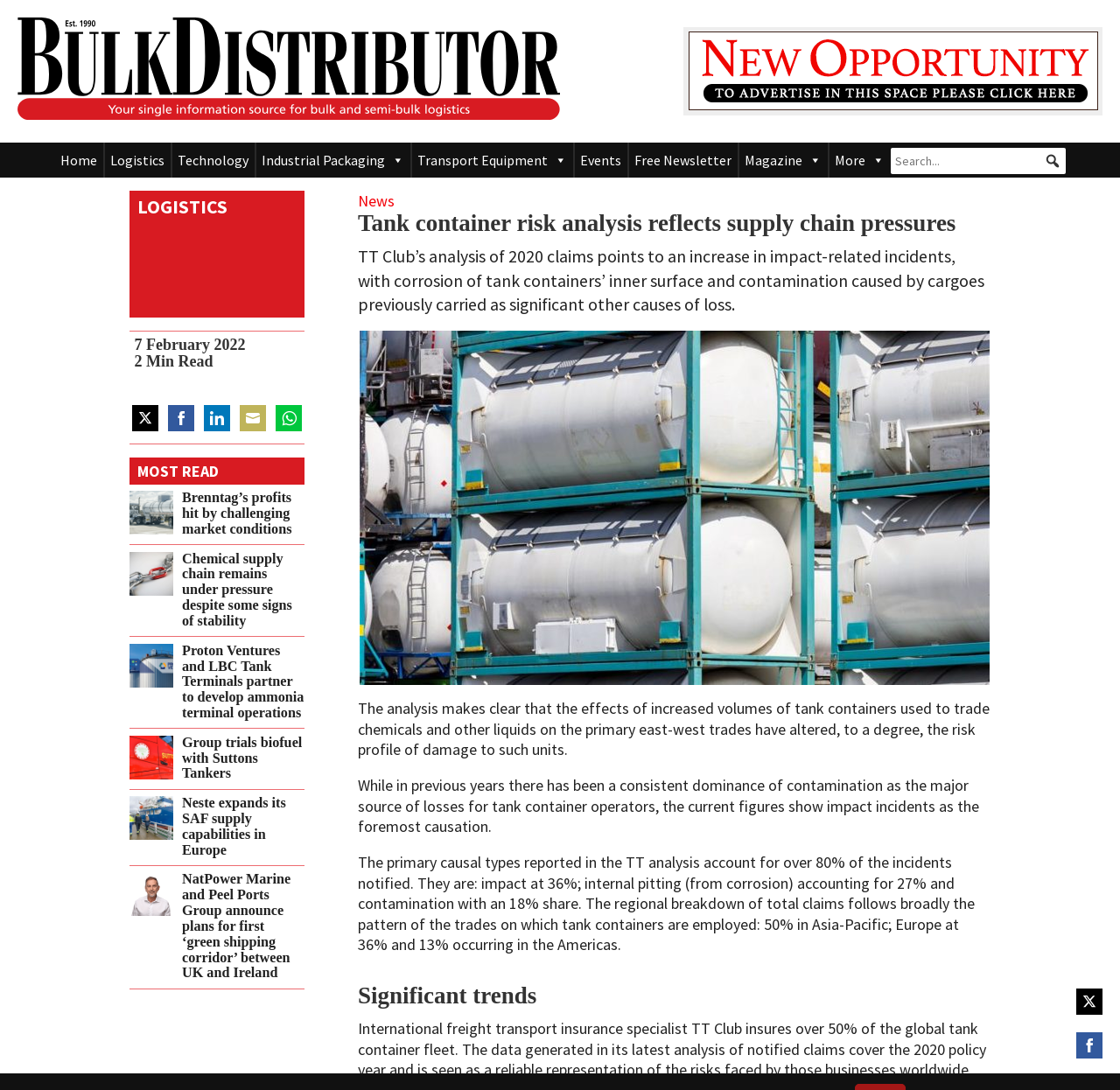Determine the bounding box coordinates of the clickable element to achieve the following action: 'Read Brenntag’s profits hit by challenging market conditions'. Provide the coordinates as four float values between 0 and 1, formatted as [left, top, right, bottom].

[0.162, 0.45, 0.261, 0.493]